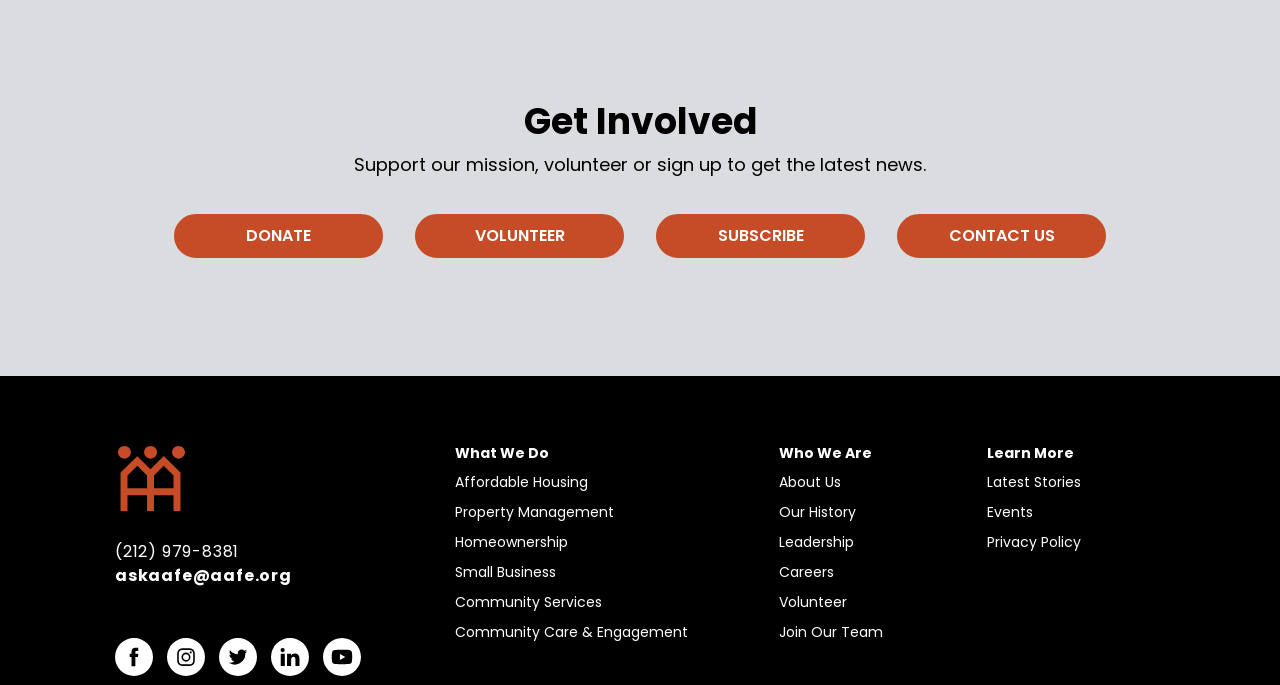Please provide the bounding box coordinate of the region that matches the element description: Affordable Housing. Coordinates should be in the format (top-left x, top-left y, bottom-right x, bottom-right y) and all values should be between 0 and 1.

[0.355, 0.689, 0.459, 0.718]